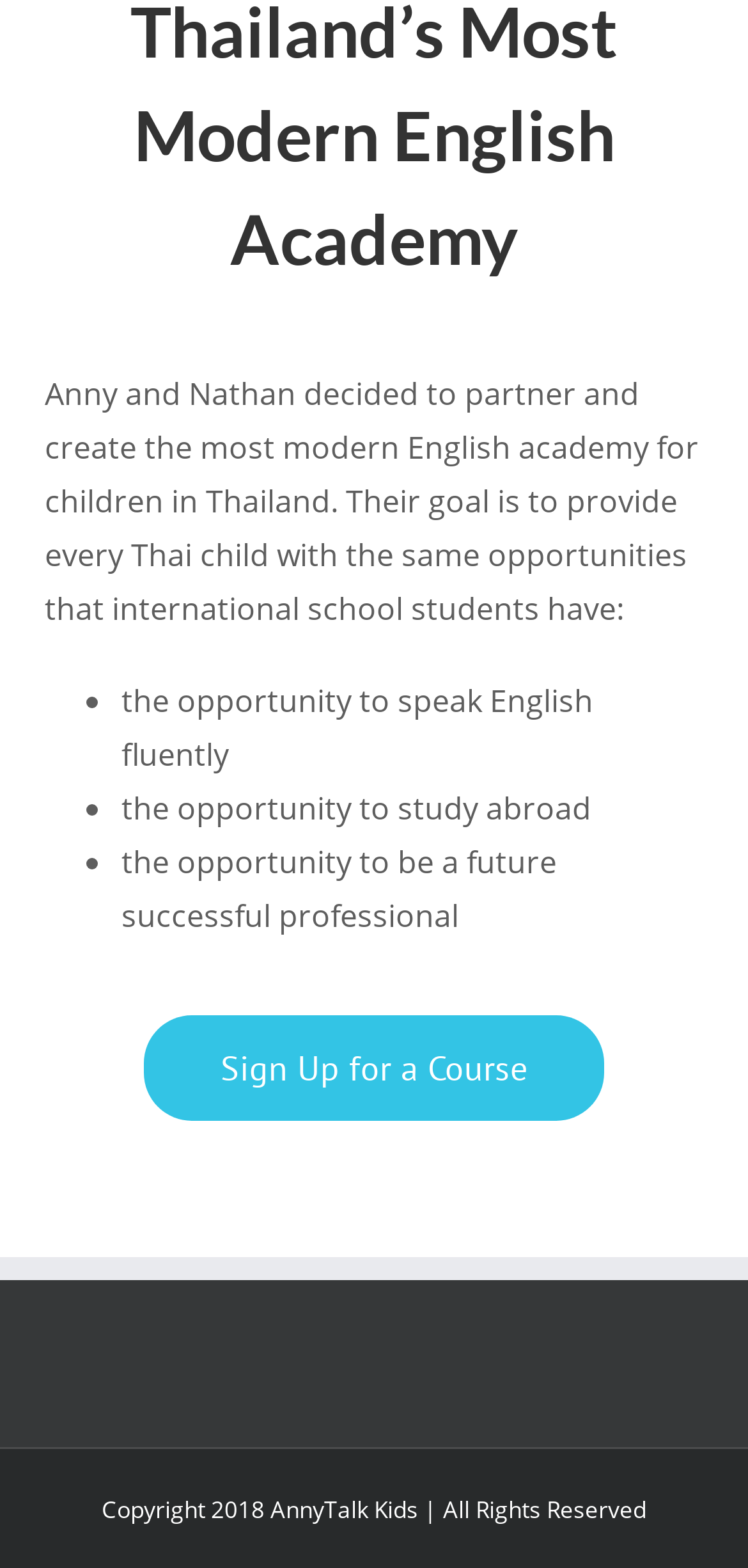What is the copyright information on the webpage?
Please analyze the image and answer the question with as much detail as possible.

The StaticText element with ID 105 at the bottom of the webpage displays the copyright information, stating 'Copyright 2018 AnnyTalk Kids | All Rights Reserved'.